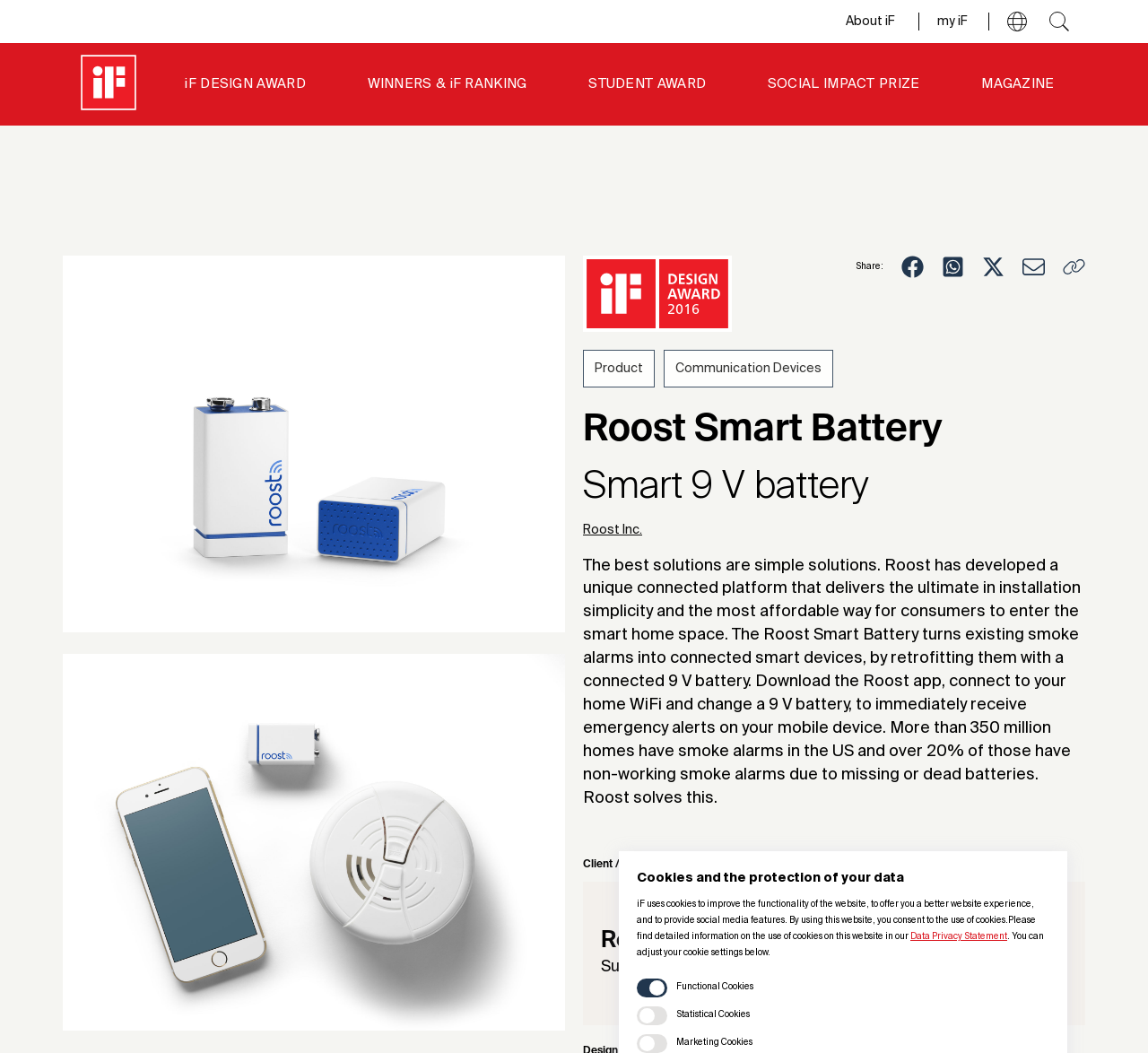What is the purpose of Roost Smart Battery?
Based on the visual, give a brief answer using one word or a short phrase.

to turn existing smoke alarms into connected smart devices